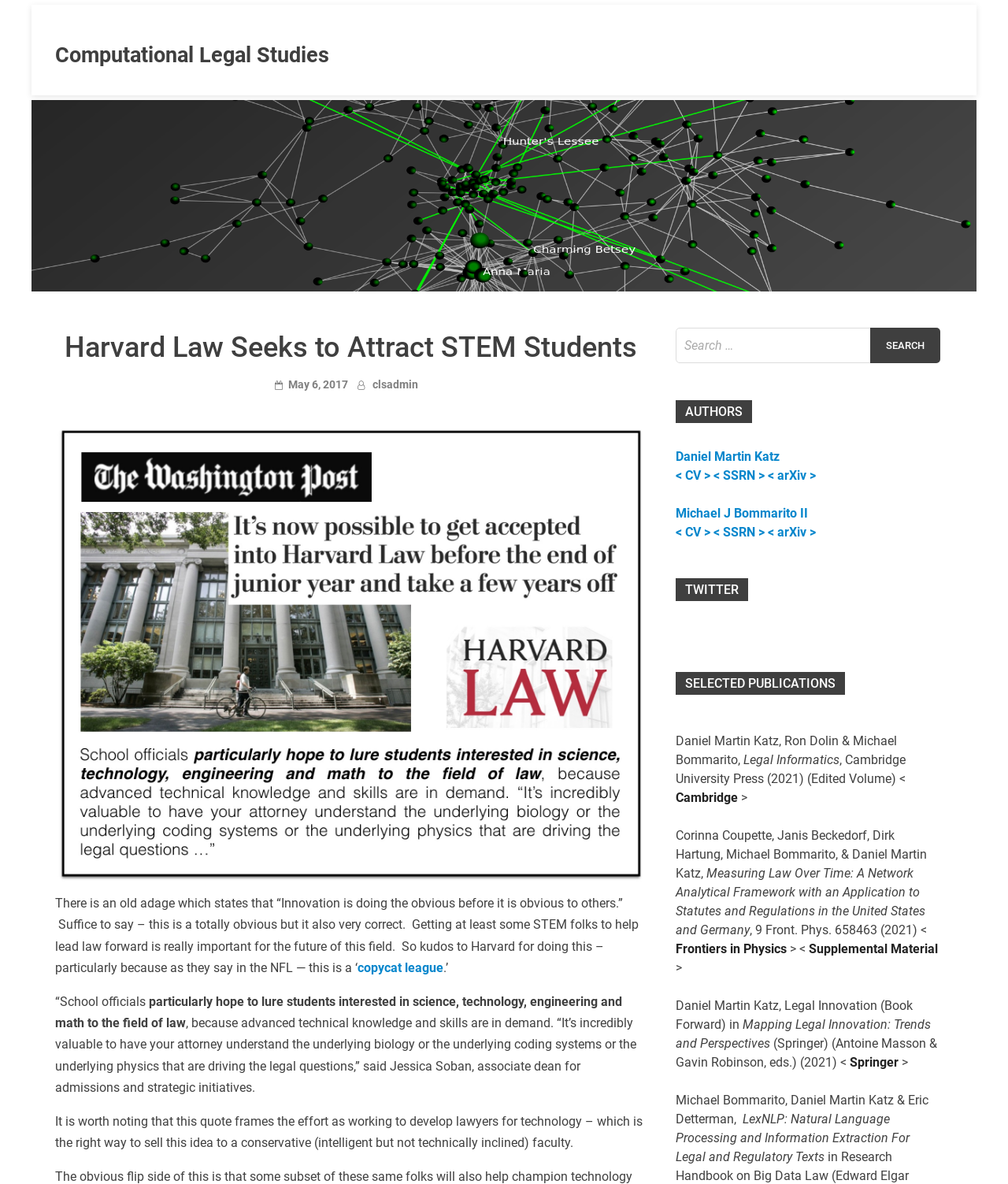Detail the webpage's structure and highlights in your description.

The webpage is about Harvard Law's Computational Legal Studies, with a focus on attracting STEM students to the field of law. At the top, there is a link to skip to the content, followed by a header with the title "Harvard Law Seeks to Attract STEM Students – Computational Legal Studies" and a link to "Computational Legal Studies". Below this, there is a heading with the title "Harvard Law Seeks to Attract STEM Students" and a link to the date "May 6, 2017". 

To the right of the date, there is a link to the author "clsadmin". Below this, there is a block of text discussing the importance of innovation in the field of law and how Harvard is taking a step in the right direction by attracting STEM students. The text also mentions the benefits of having lawyers with advanced technical knowledge and skills.

On the right side of the page, there is a search bar with a button labeled "Search". Below this, there are three headings: "AUTHORS", "TWITTER", and "SELECTED PUBLICATIONS". Under the "AUTHORS" heading, there are links to the authors Daniel Martin Katz and Michael J Bommarito II, along with links to their CVs, SSRN, and arXiv profiles. 

Under the "SELECTED PUBLICATIONS" heading, there are several publications listed, including "Legal Informatics" edited by Daniel Martin Katz, Ron Dolin, and Michael Bommarito, and "Measuring Law Over Time: A Network Analytical Framework with an Application to Statutes and Regulations in the United States and Germany" by Corinna Coupette, Janis Beckedorf, Dirk Hartung, Michael Bommarito, and Daniel Martin Katz. There are also links to the publications on Cambridge University Press and Frontiers in Physics.